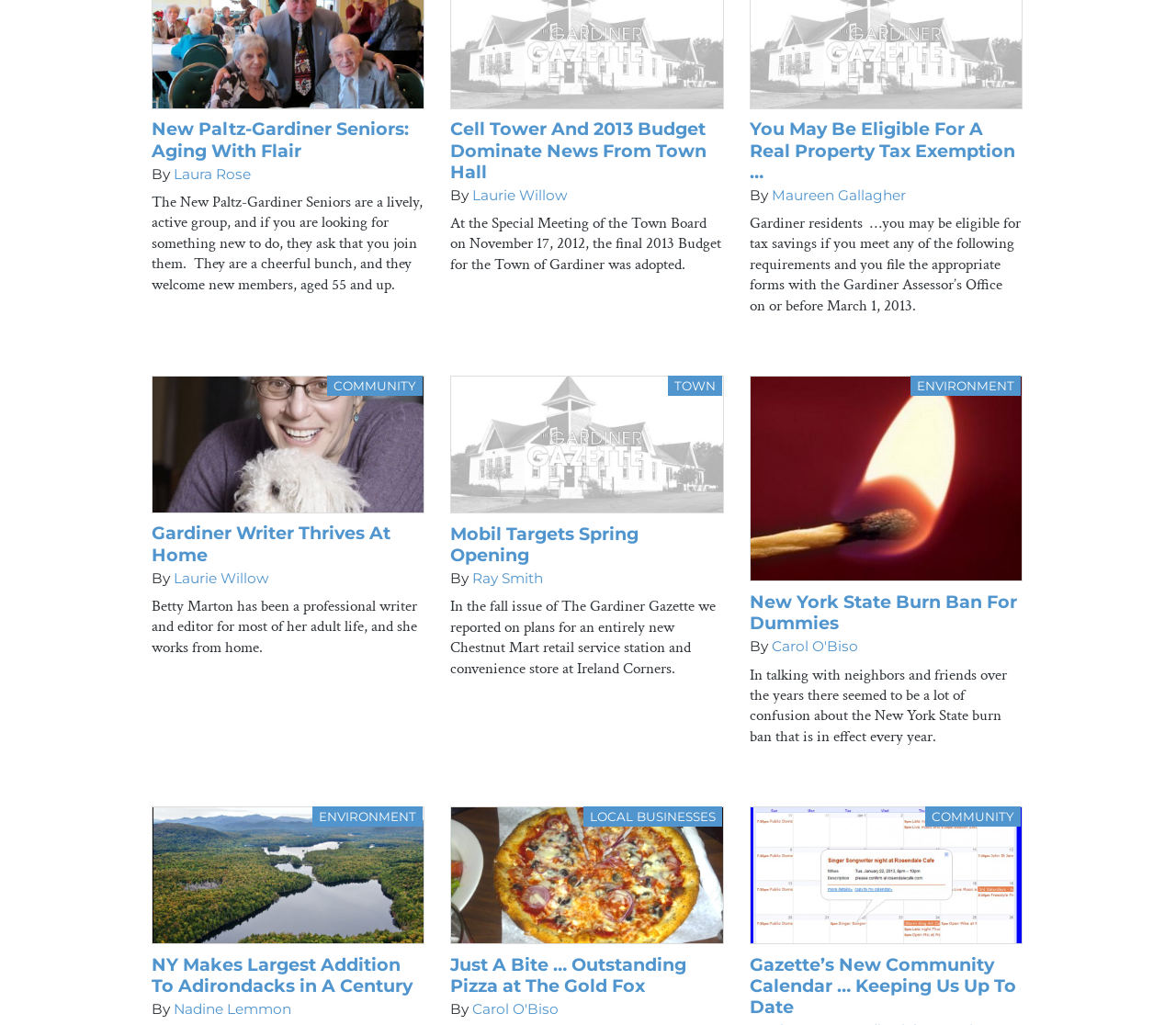Refer to the screenshot and answer the following question in detail:
What is the name of the publication that Betty Marton works for?

The article 'Gardiner Writer Thrives At Home' mentions 'Betty Marton has been a professional writer and editor for most of her adult life, and she works from home.' and there is an image with the description 'The Gardiner Gazette' which indicates that Betty Marton works for The Gardiner Gazette.